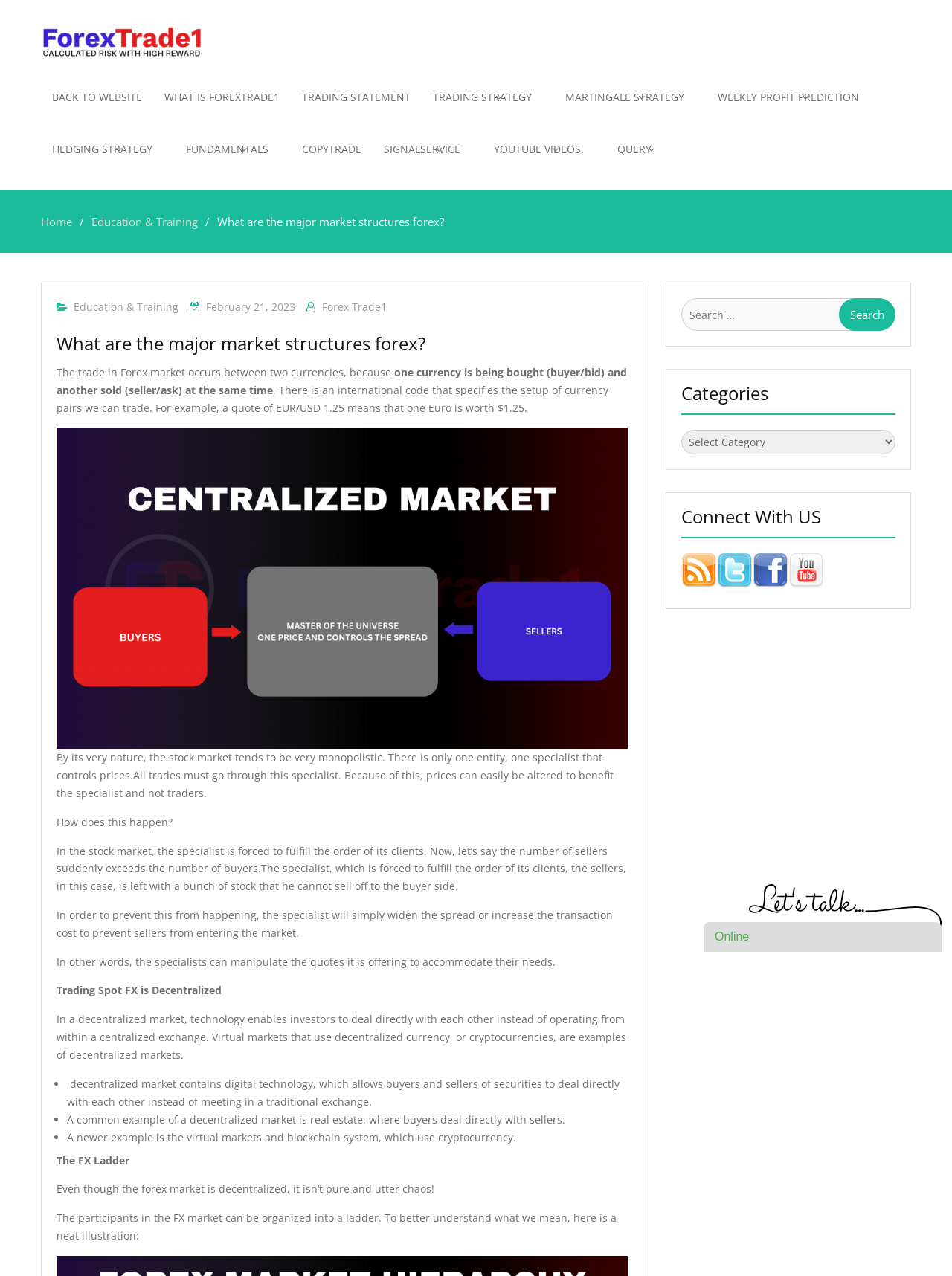Pinpoint the bounding box coordinates for the area that should be clicked to perform the following instruction: "Search for something".

[0.716, 0.234, 0.941, 0.259]